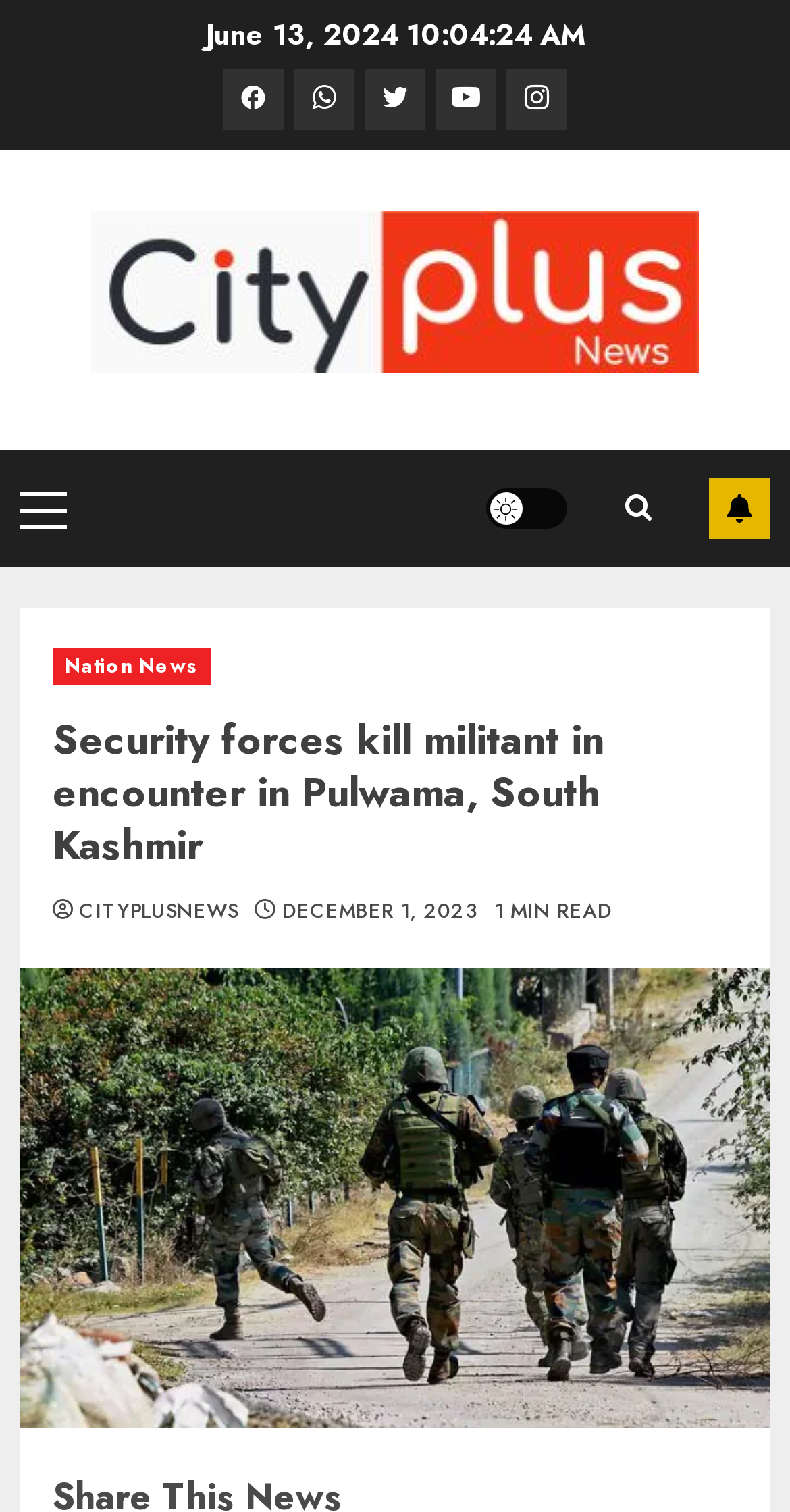How long does it take to read the article?
Please respond to the question with a detailed and thorough explanation.

I found the reading time of the article by looking at the static text element at the top of the webpage, which says '1 MIN READ'.